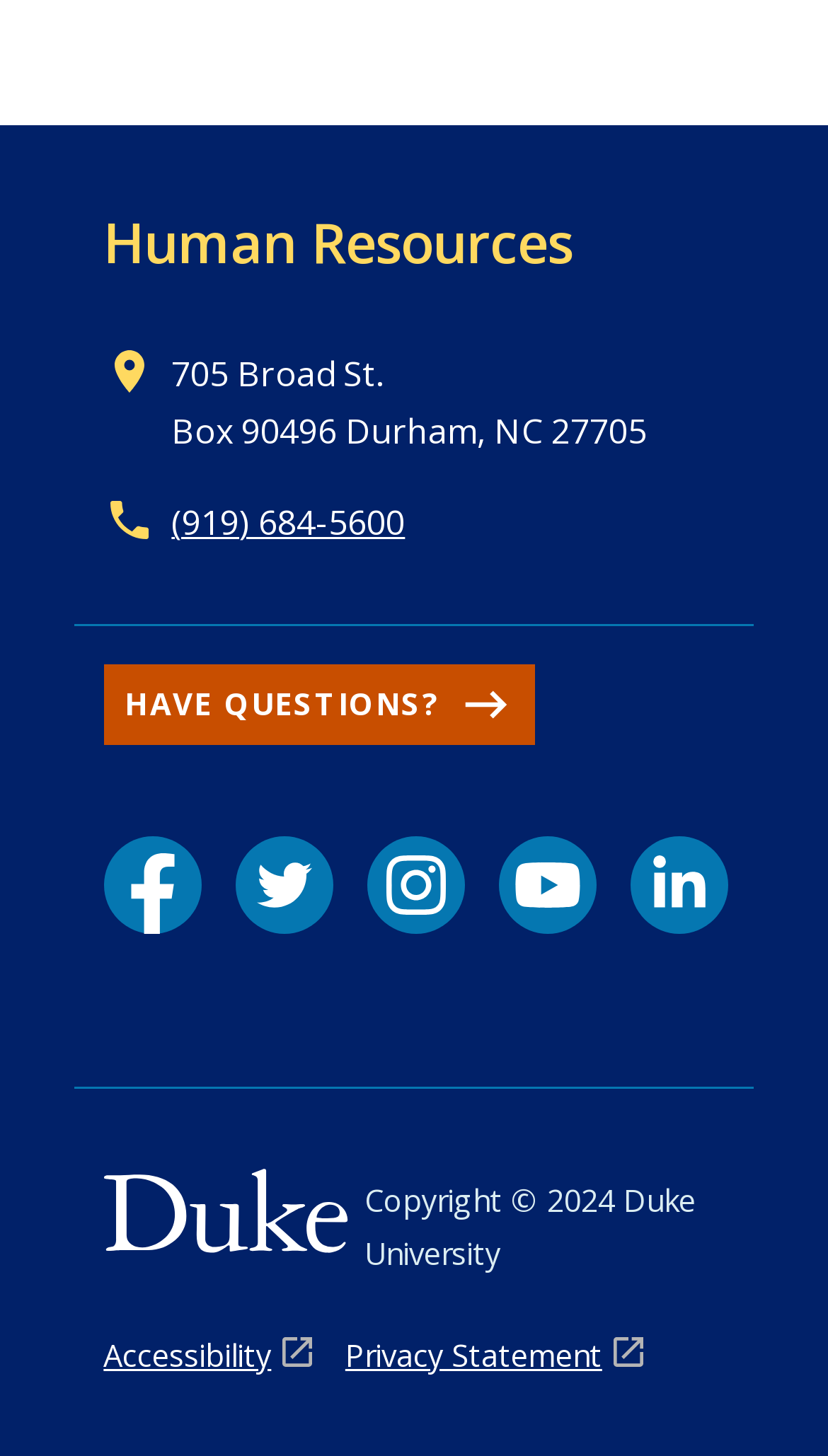Could you highlight the region that needs to be clicked to execute the instruction: "Visit Facebook page"?

[0.125, 0.575, 0.243, 0.642]